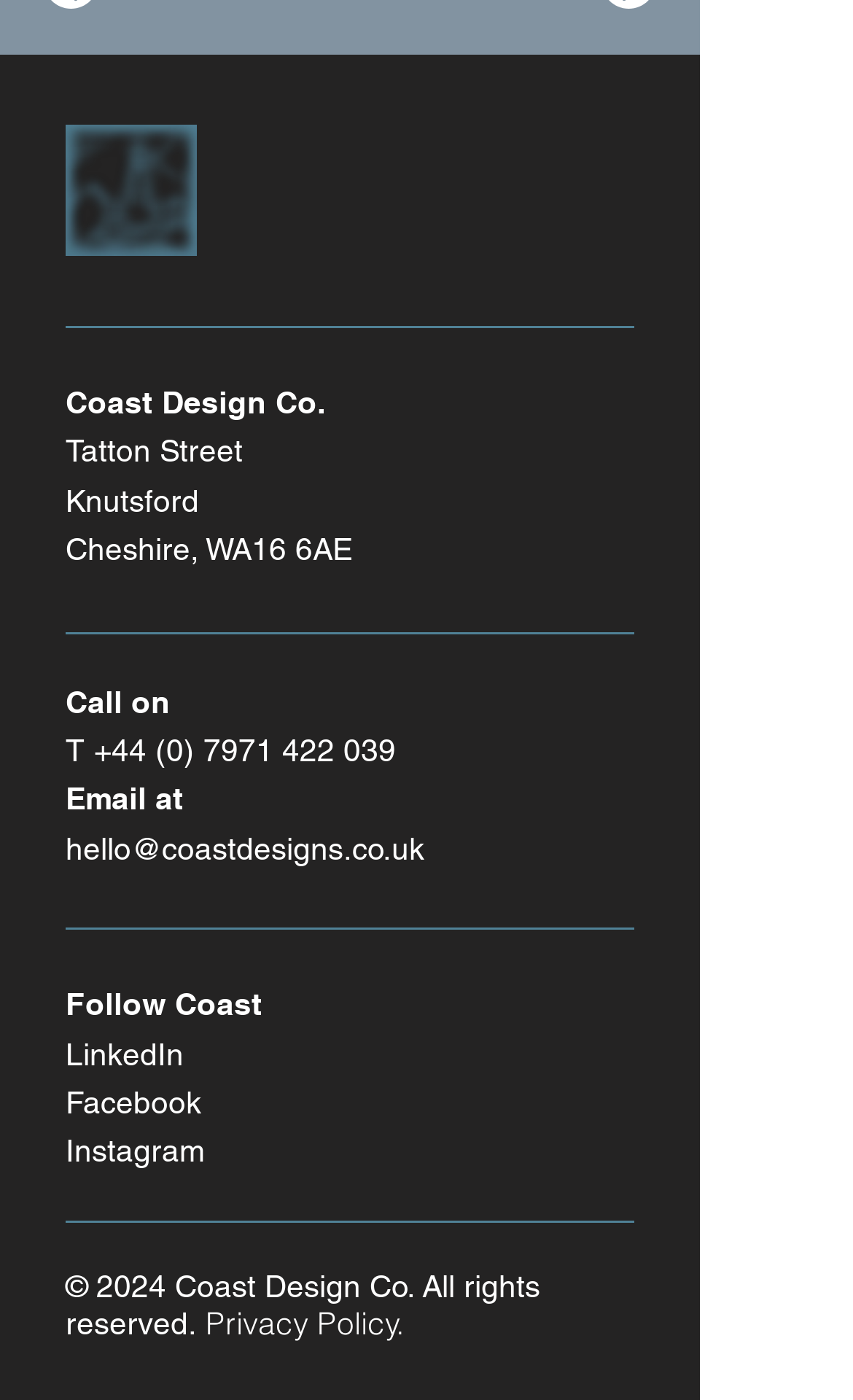Find the bounding box coordinates for the element described here: "Privacy Policy.".

[0.241, 0.932, 0.474, 0.957]